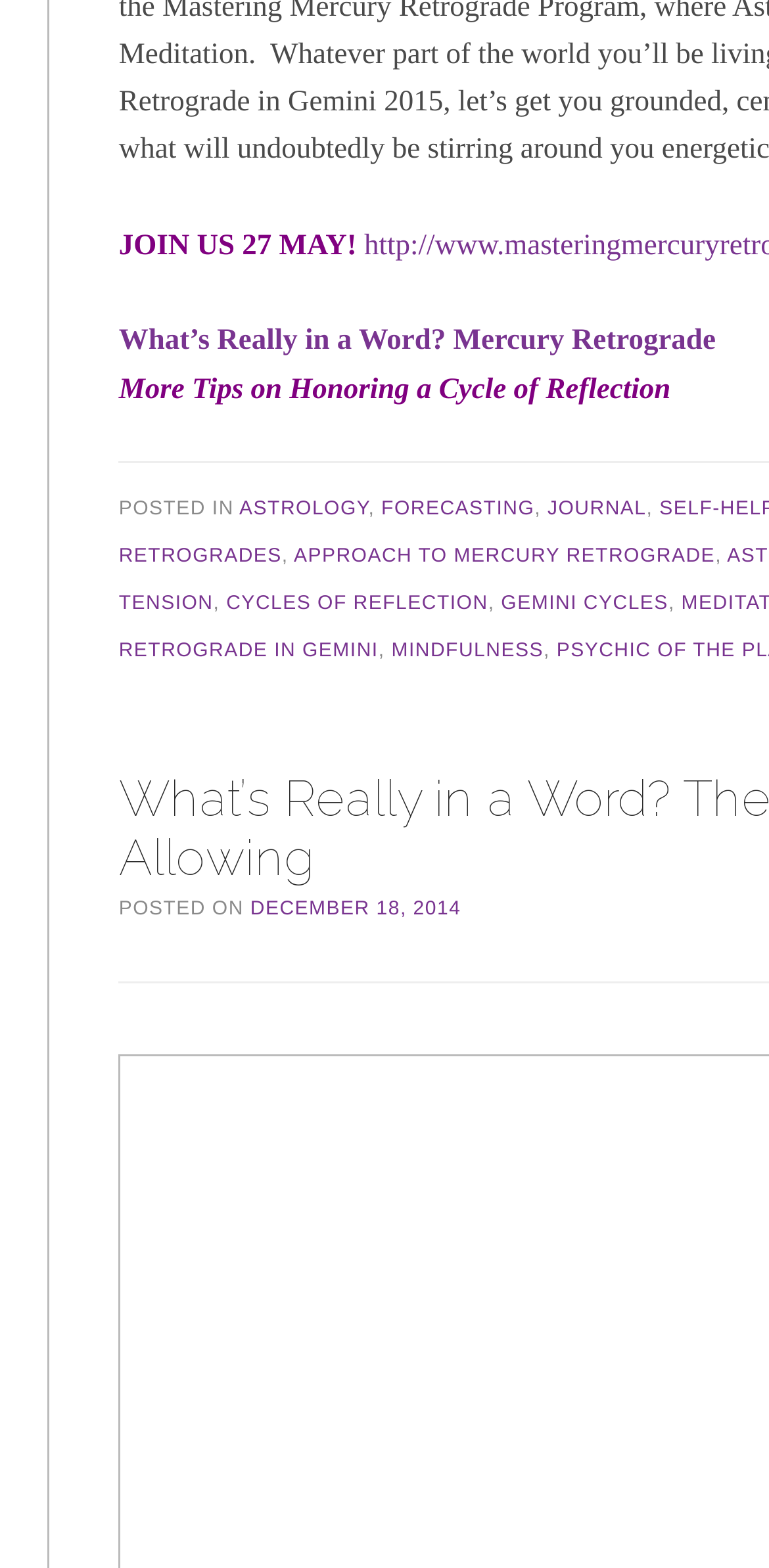Please find the bounding box coordinates of the element's region to be clicked to carry out this instruction: "Click on 'What’s Really in a Word? Mercury Retrograde'".

[0.154, 0.208, 0.931, 0.228]